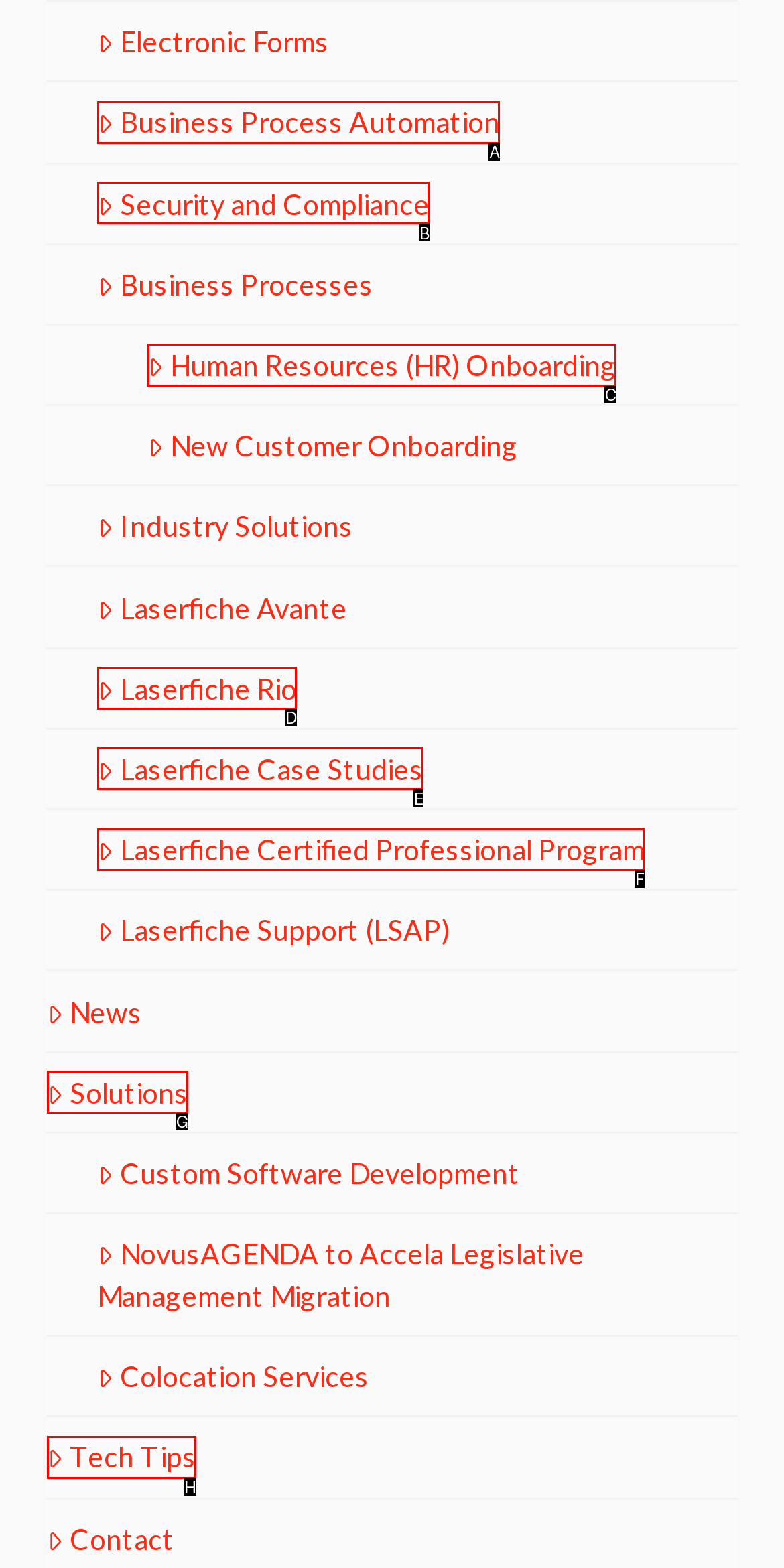Given the description: Solutions, choose the HTML element that matches it. Indicate your answer with the letter of the option.

G